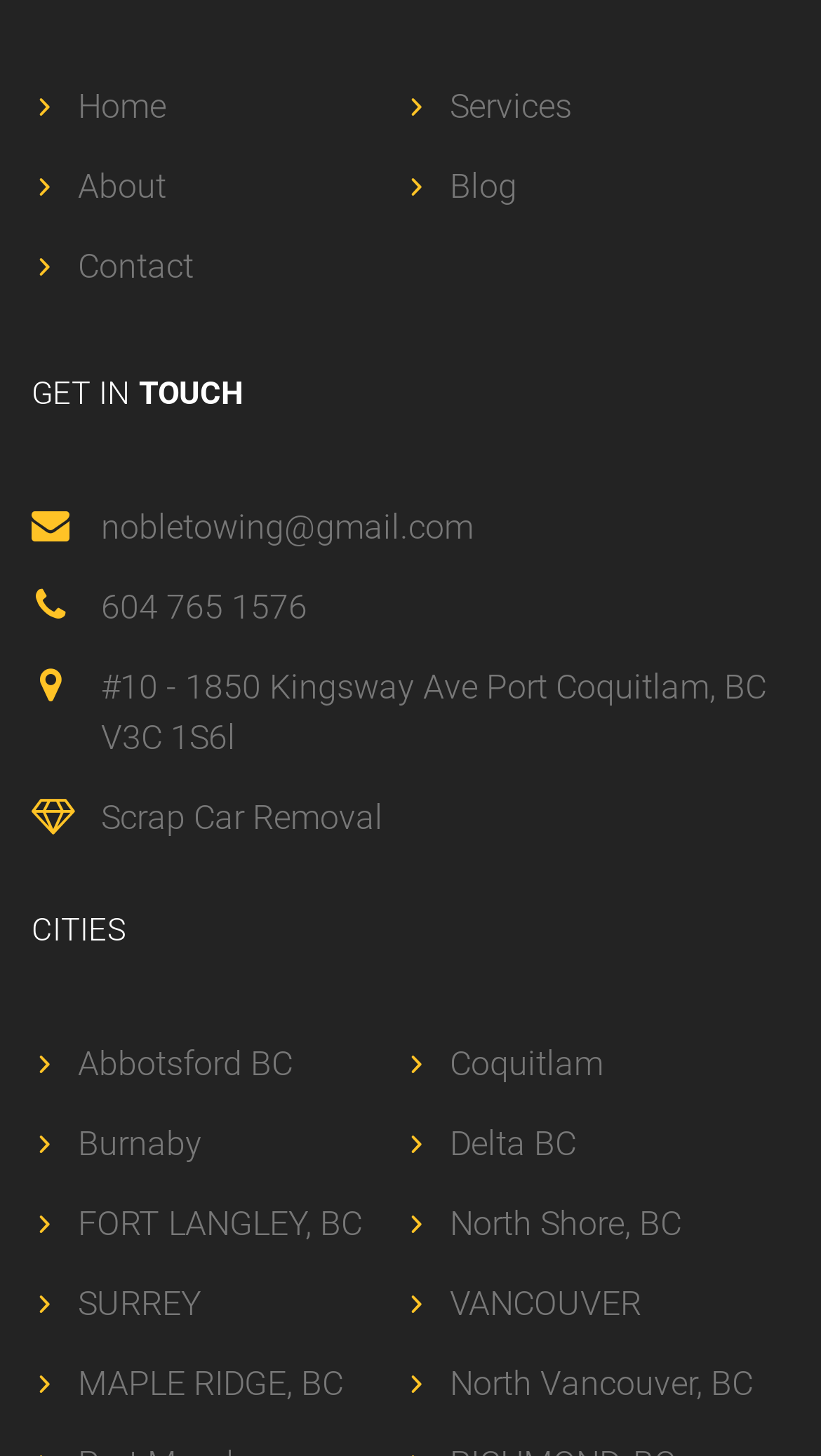Highlight the bounding box coordinates of the element that should be clicked to carry out the following instruction: "Click on Home". The coordinates must be given as four float numbers ranging from 0 to 1, i.e., [left, top, right, bottom].

[0.038, 0.046, 0.203, 0.101]